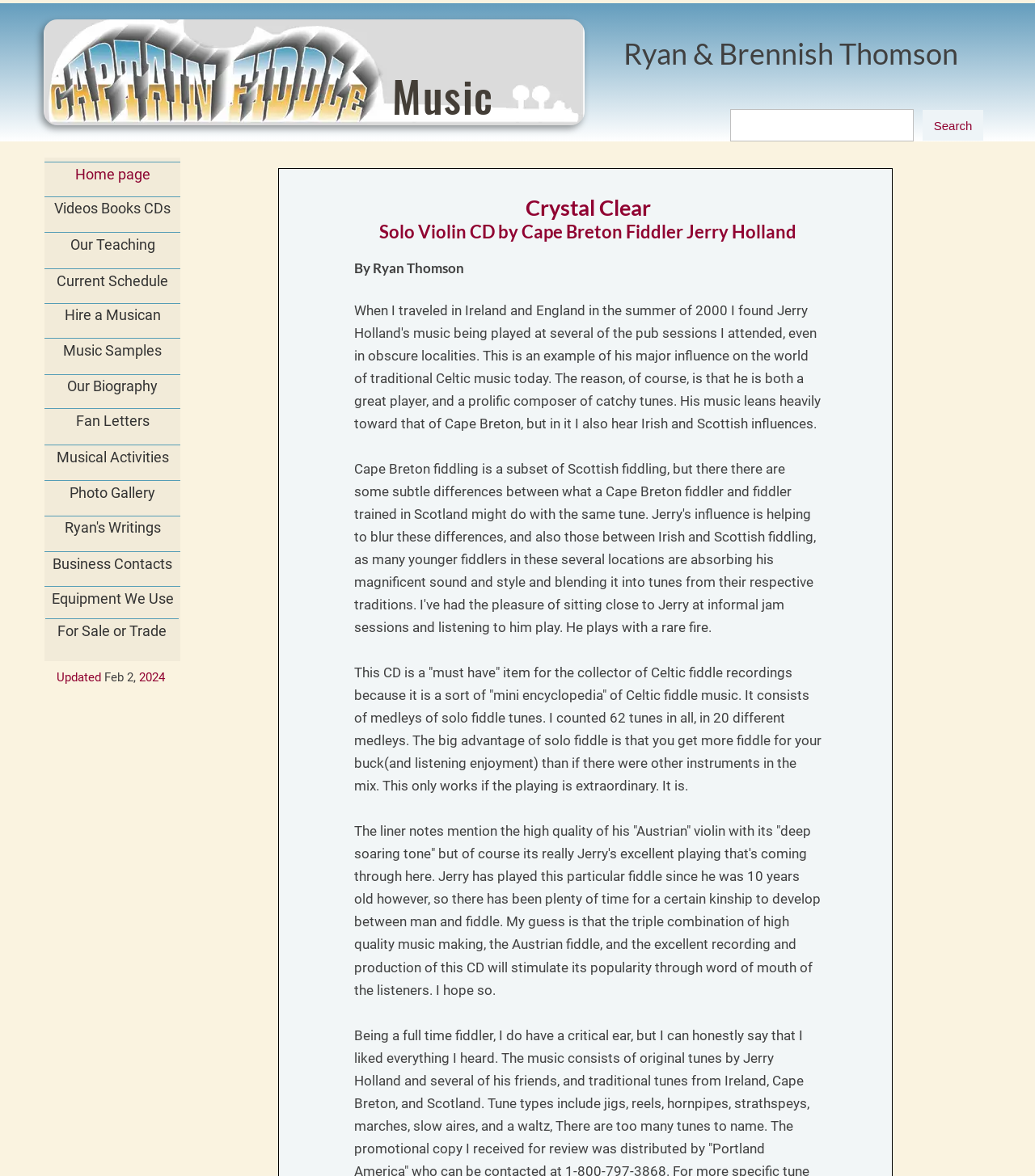Find the coordinates for the bounding box of the element with this description: "Search".

[0.891, 0.093, 0.95, 0.134]